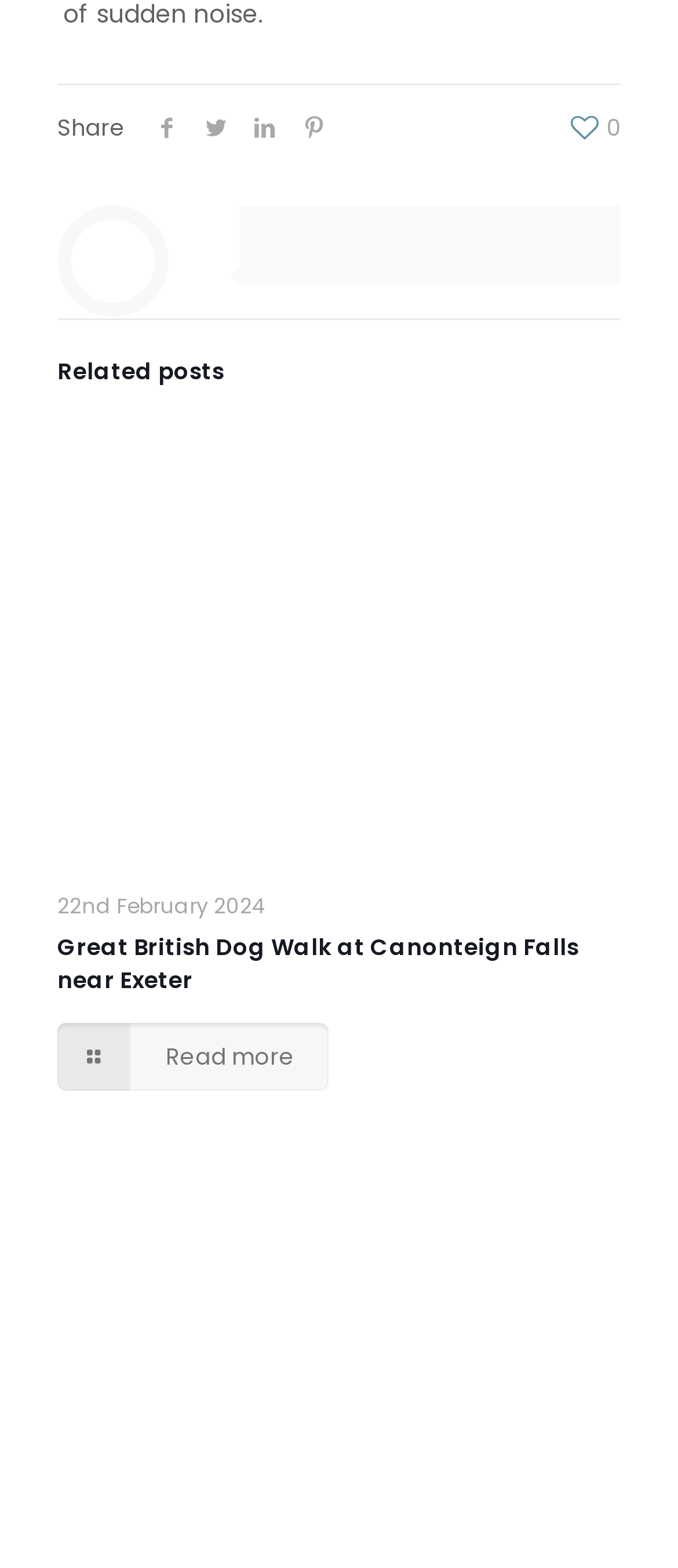Predict the bounding box coordinates of the UI element that matches this description: "Read more". The coordinates should be in the format [left, top, right, bottom] with each value between 0 and 1.

[0.085, 0.652, 0.485, 0.695]